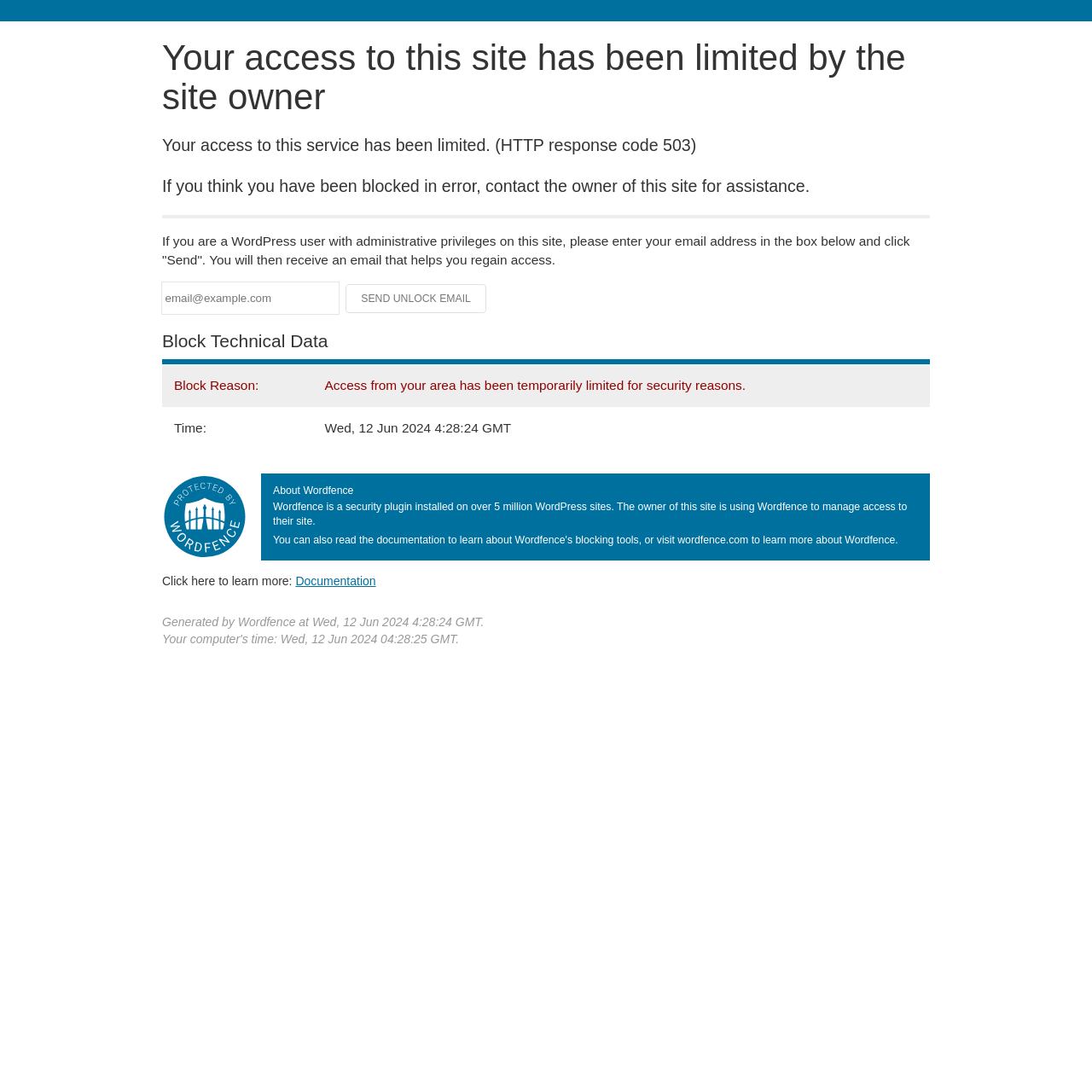Answer the question briefly using a single word or phrase: 
What is the time when the site access was limited?

Wed, 12 Jun 2024 4:28:24 GMT